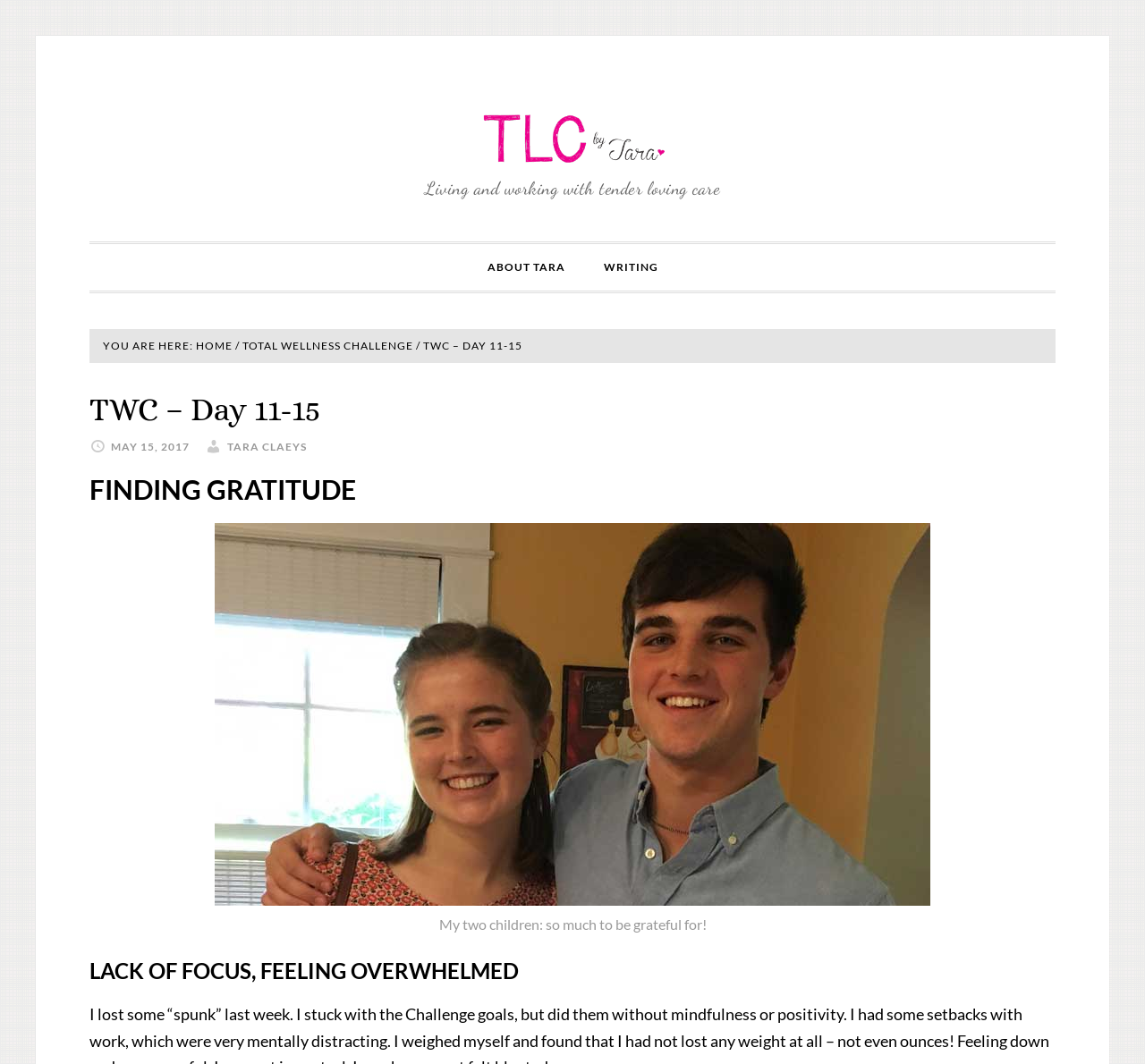Using the provided description About Tara, find the bounding box coordinates for the UI element. Provide the coordinates in (top-left x, top-left y, bottom-right x, bottom-right y) format, ensuring all values are between 0 and 1.

[0.41, 0.229, 0.509, 0.273]